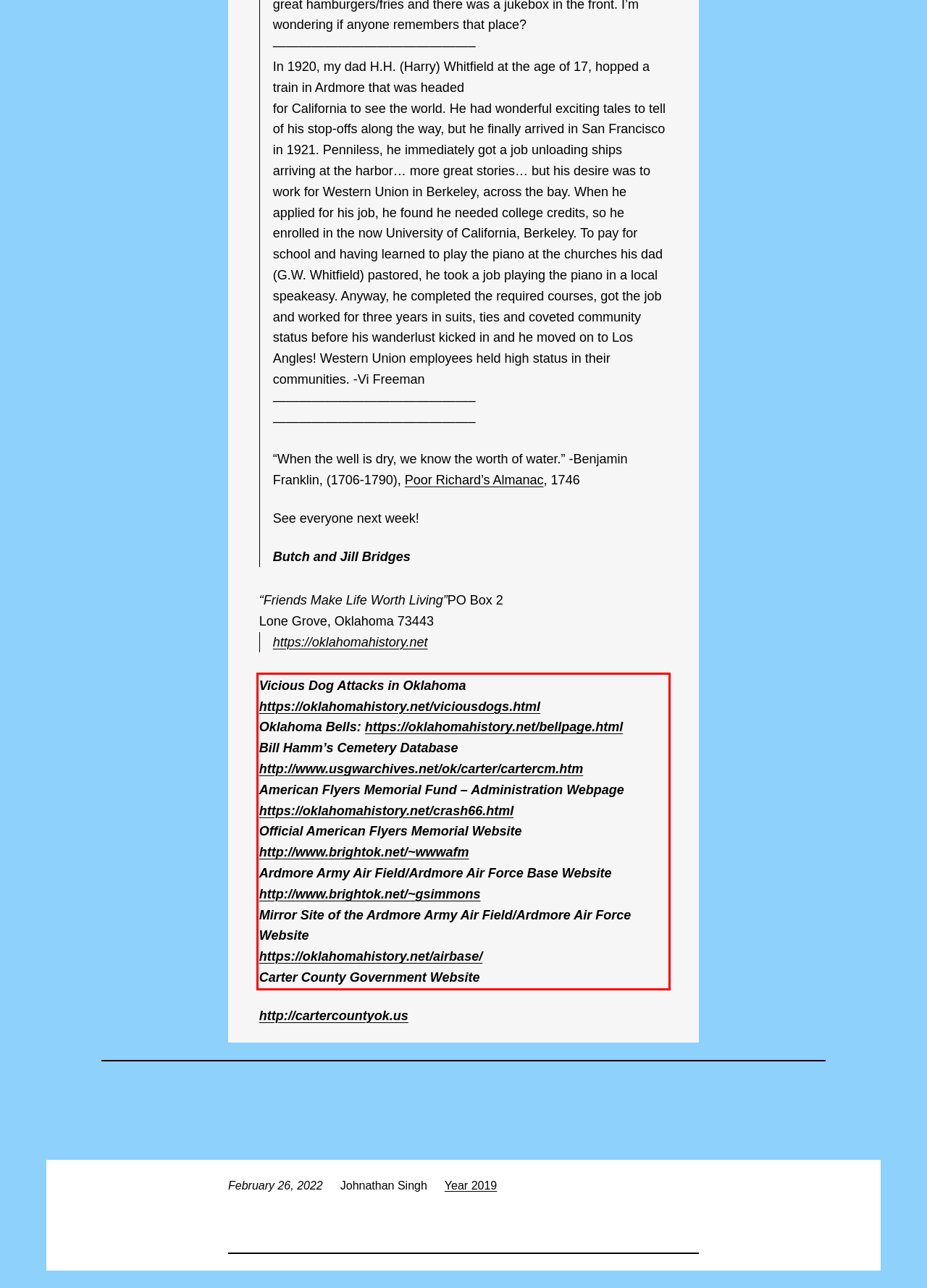Using the provided screenshot of a webpage, recognize and generate the text found within the red rectangle bounding box.

Vicious Dog Attacks in Oklahoma https://oklahomahistory.net/viciousdogs.html Oklahoma Bells: https://oklahomahistory.net/bellpage.html Bill Hamm’s Cemetery Database http://www.usgwarchives.net/ok/carter/cartercm.htm American Flyers Memorial Fund – Administration Webpage https://oklahomahistory.net/crash66.html Official American Flyers Memorial Website http://www.brightok.net/~wwwafm Ardmore Army Air Field/Ardmore Air Force Base Website http://www.brightok.net/~gsimmons Mirror Site of the Ardmore Army Air Field/Ardmore Air Force Website https://oklahomahistory.net/airbase/ Carter County Government Website